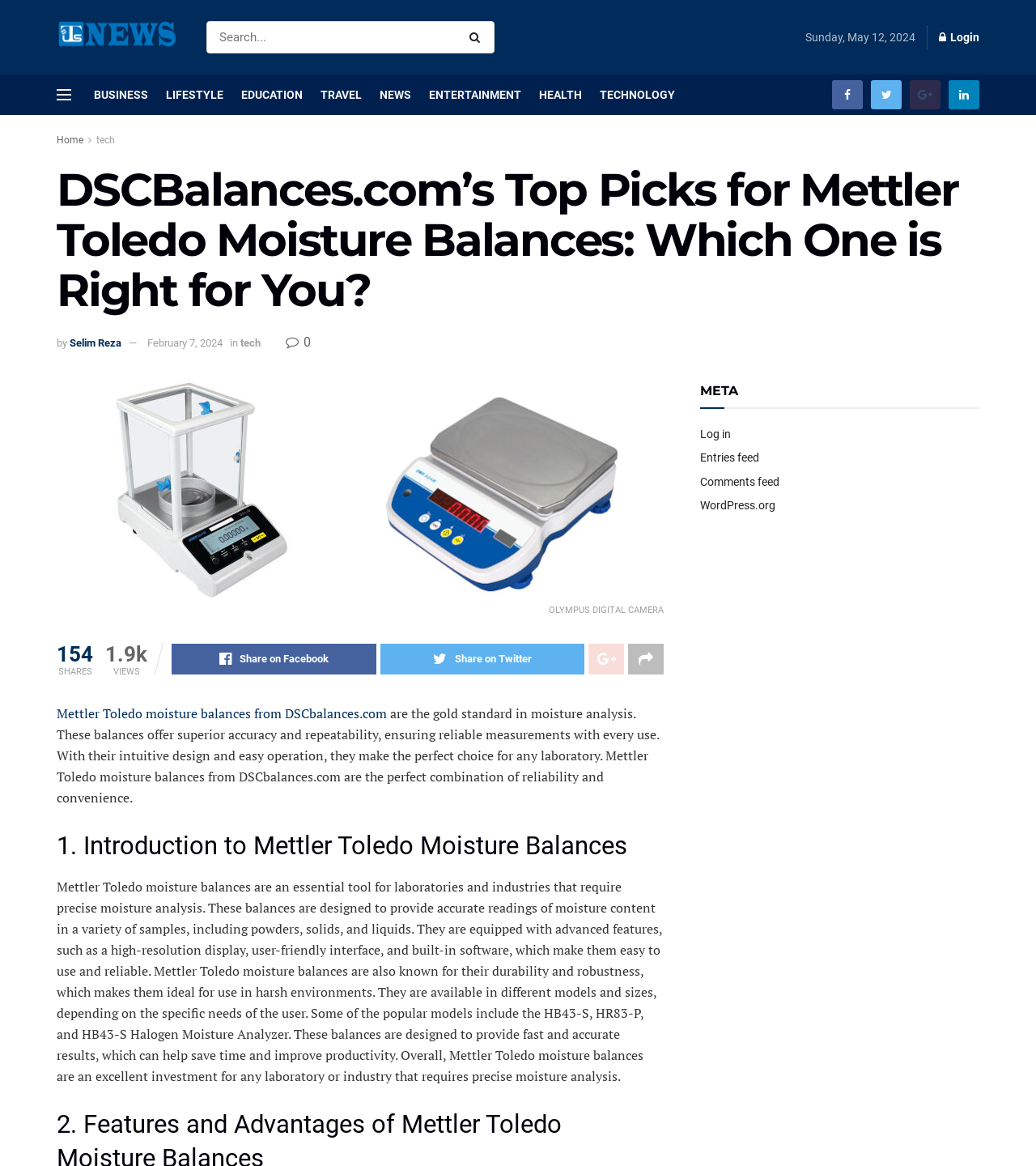What is the category of the article?
Please give a detailed and elaborate explanation in response to the question.

I found the category of the article by looking at the breadcrumbs of the webpage, where it says 'tech' in a link element.